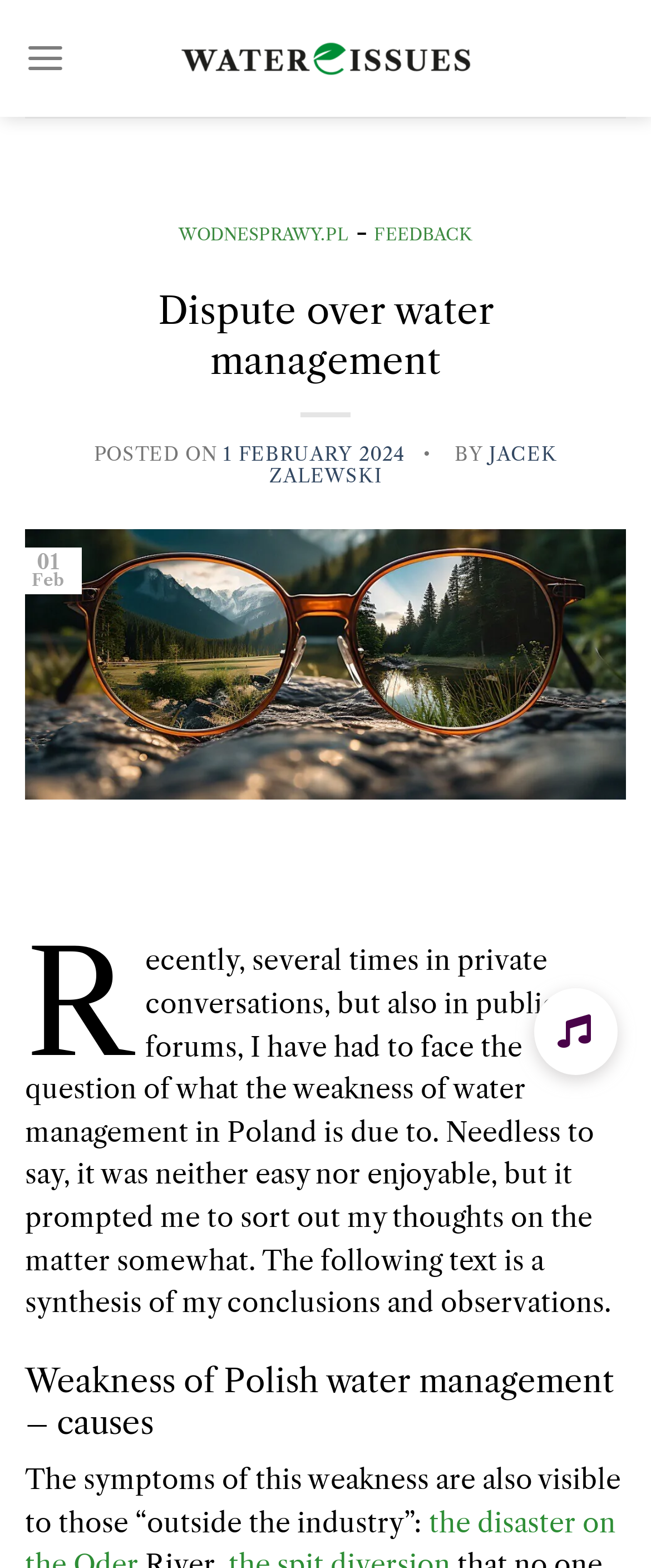What is the name of the website?
Carefully analyze the image and provide a thorough answer to the question.

The name of the website can be found in the link element with the text 'Wodne Sprawy – gazeta o wodzie: woda, rzeki, prawo wodne, KE' at the top of the webpage.